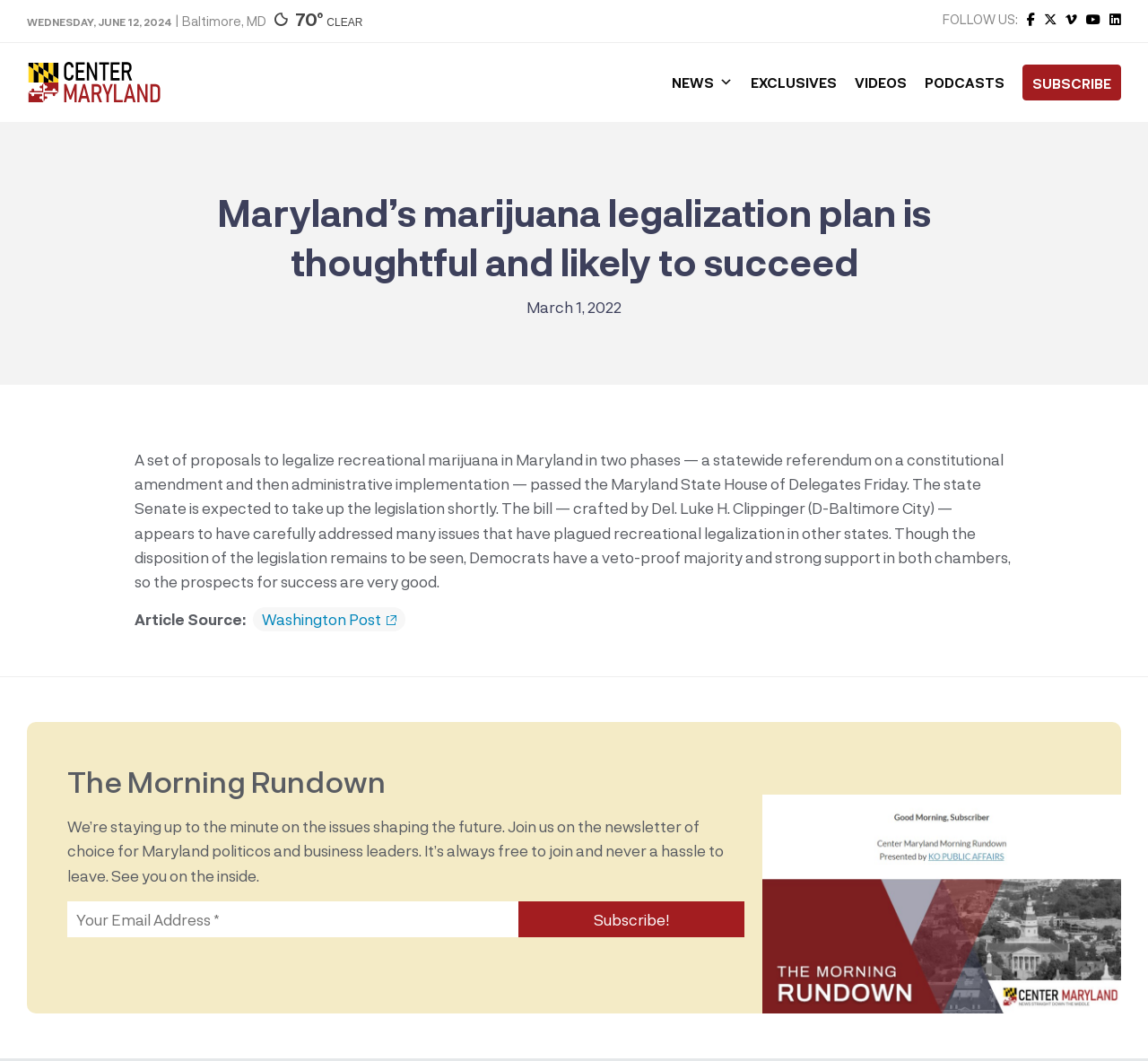Please identify the bounding box coordinates of the area that needs to be clicked to follow this instruction: "Check weather".

[0.257, 0.008, 0.281, 0.028]